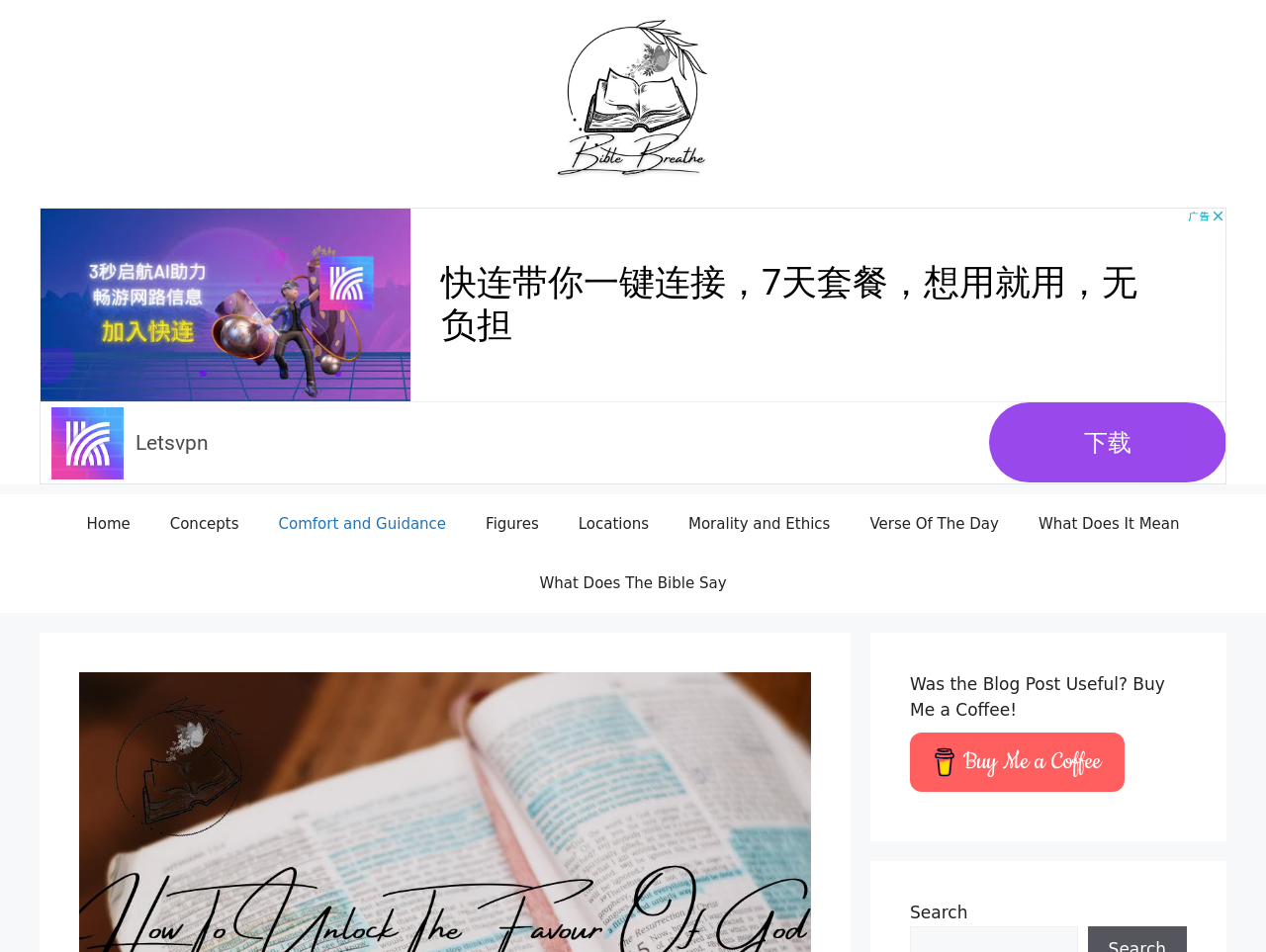Identify the bounding box coordinates of the section to be clicked to complete the task described by the following instruction: "buy me a coffee". The coordinates should be four float numbers between 0 and 1, formatted as [left, top, right, bottom].

[0.719, 0.769, 0.888, 0.832]